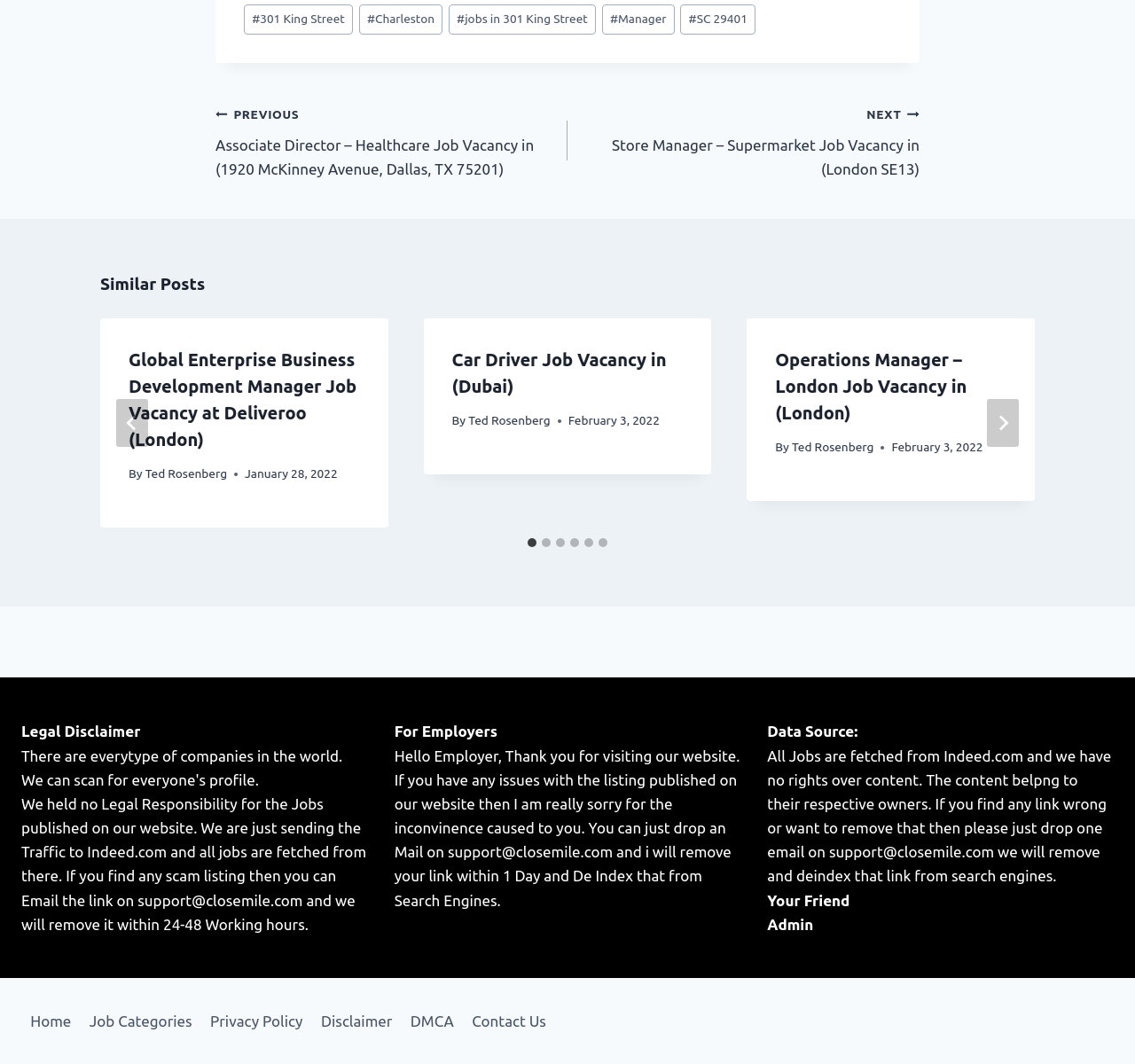Indicate the bounding box coordinates of the element that needs to be clicked to satisfy the following instruction: "Click on the 'NEXT' button". The coordinates should be four float numbers between 0 and 1, i.e., [left, top, right, bottom].

[0.87, 0.375, 0.898, 0.42]